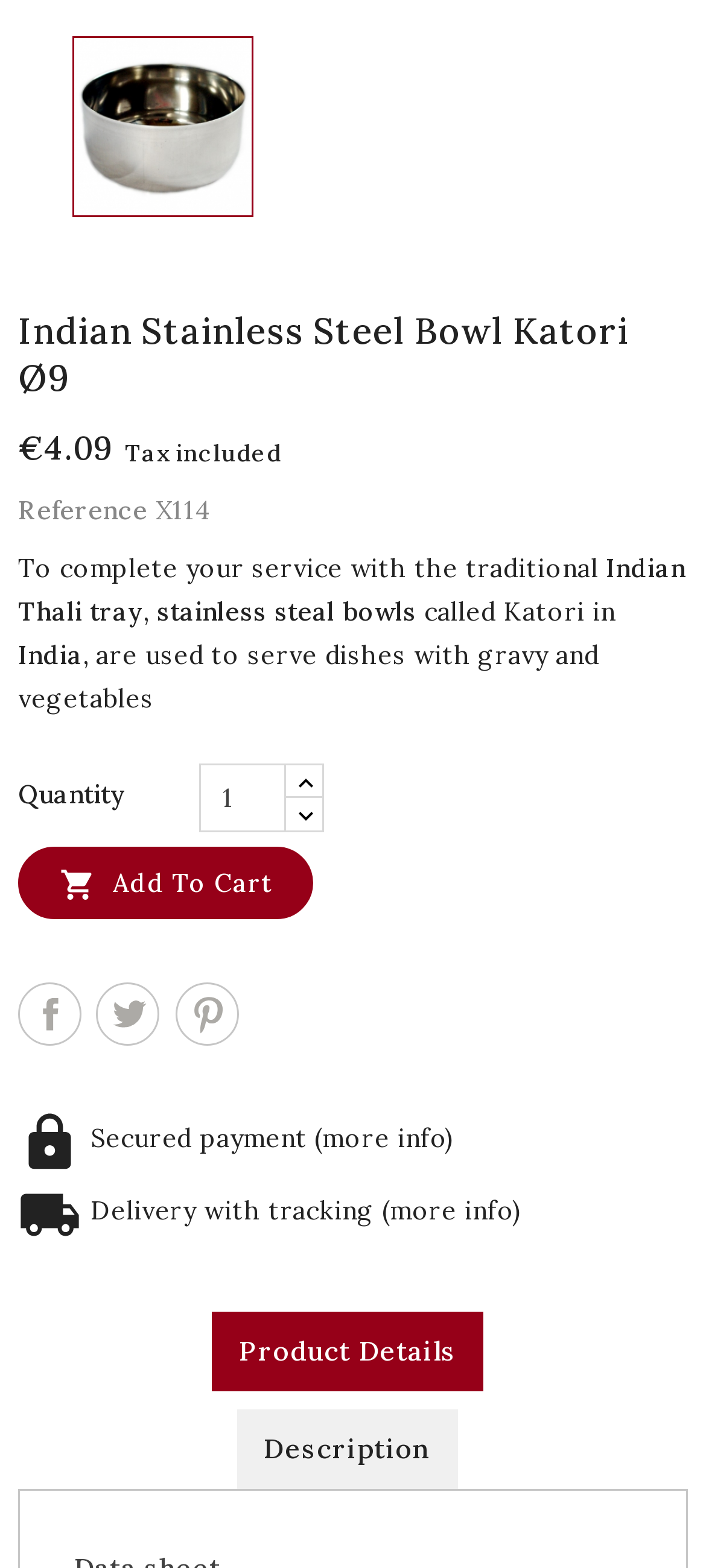Give a concise answer using only one word or phrase for this question:
How can I share this product with others?

Through Share, Tweet, or Pinterest links